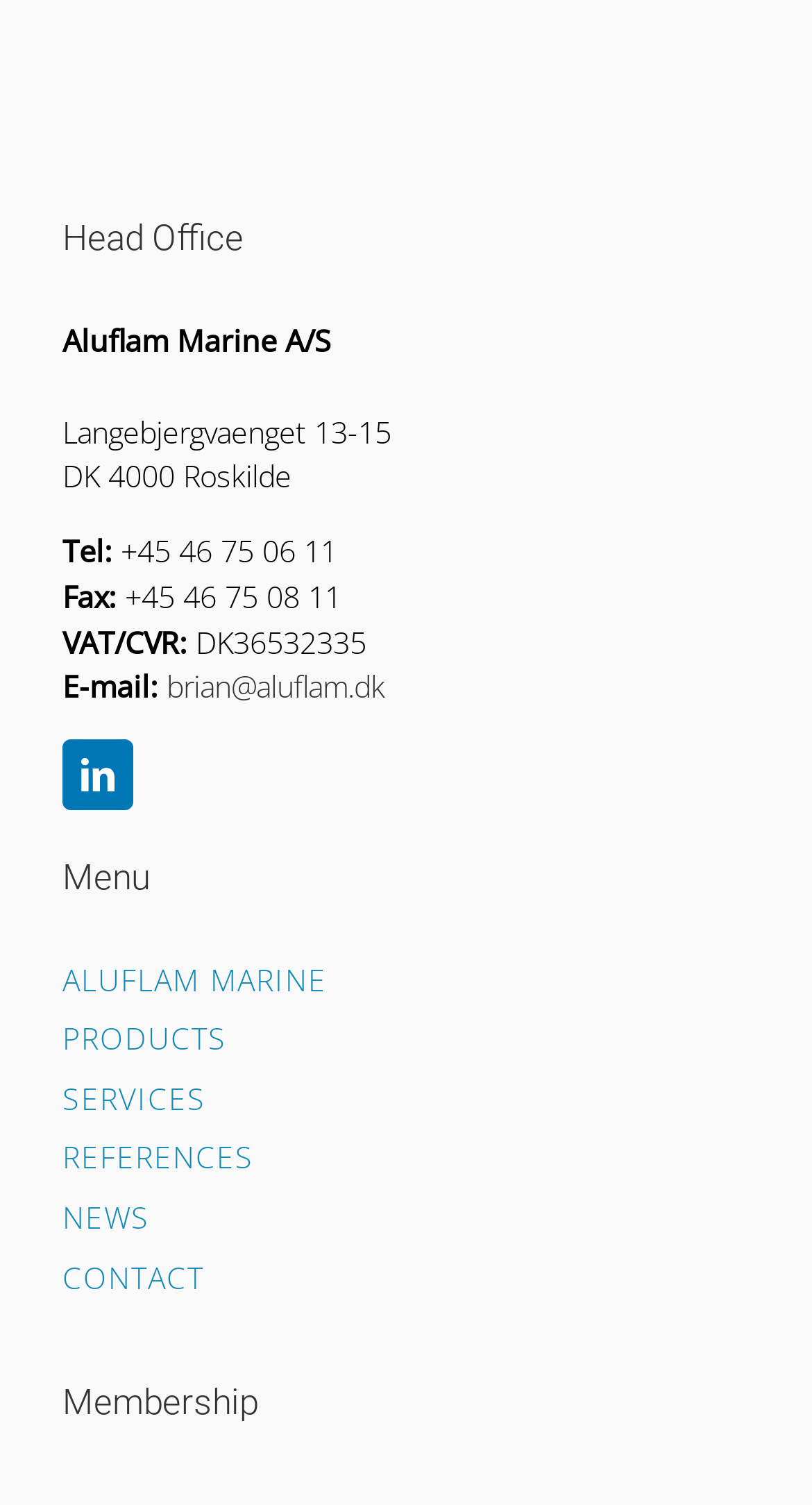Kindly provide the bounding box coordinates of the section you need to click on to fulfill the given instruction: "Send an email to brian@aluflam.dk".

[0.205, 0.443, 0.474, 0.47]